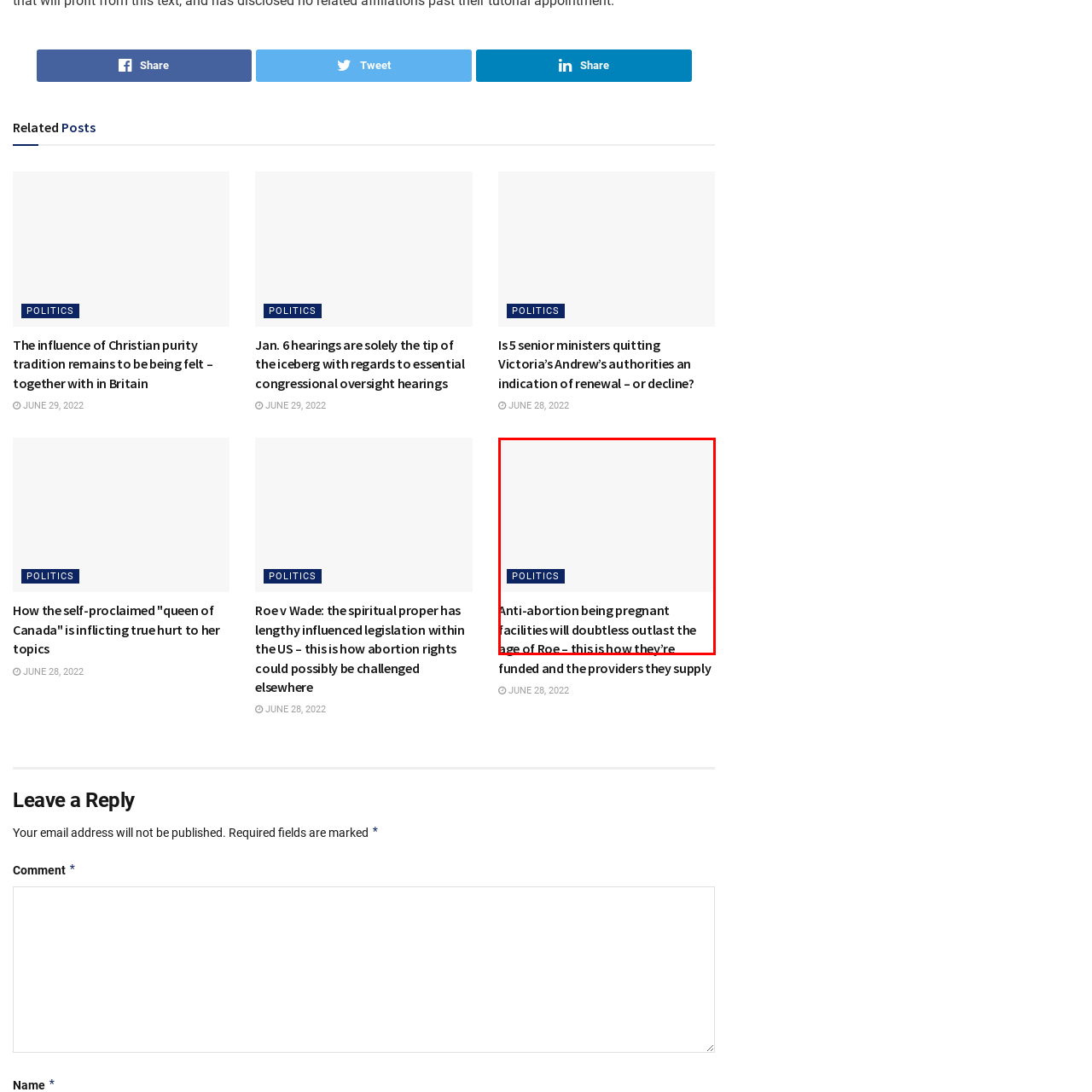Generate an in-depth caption for the image enclosed by the red boundary.

The image features a bold headline reading "Anti-abortion being pregnant facilities will doubtless outlast the age of Roe – this is how they’re funded and the providers they supply," indicating a discussion on the ongoing influence and funding of anti-abortion pregnancy centers in the context of the changing legal landscape surrounding abortion in the United States. Additionally, there is a link labeled "POLITICS" strategically positioned above the headline, suggesting a focus on the political implications of the topic at hand. The layout emphasizes the urgency and importance of the issues being addressed in the article.